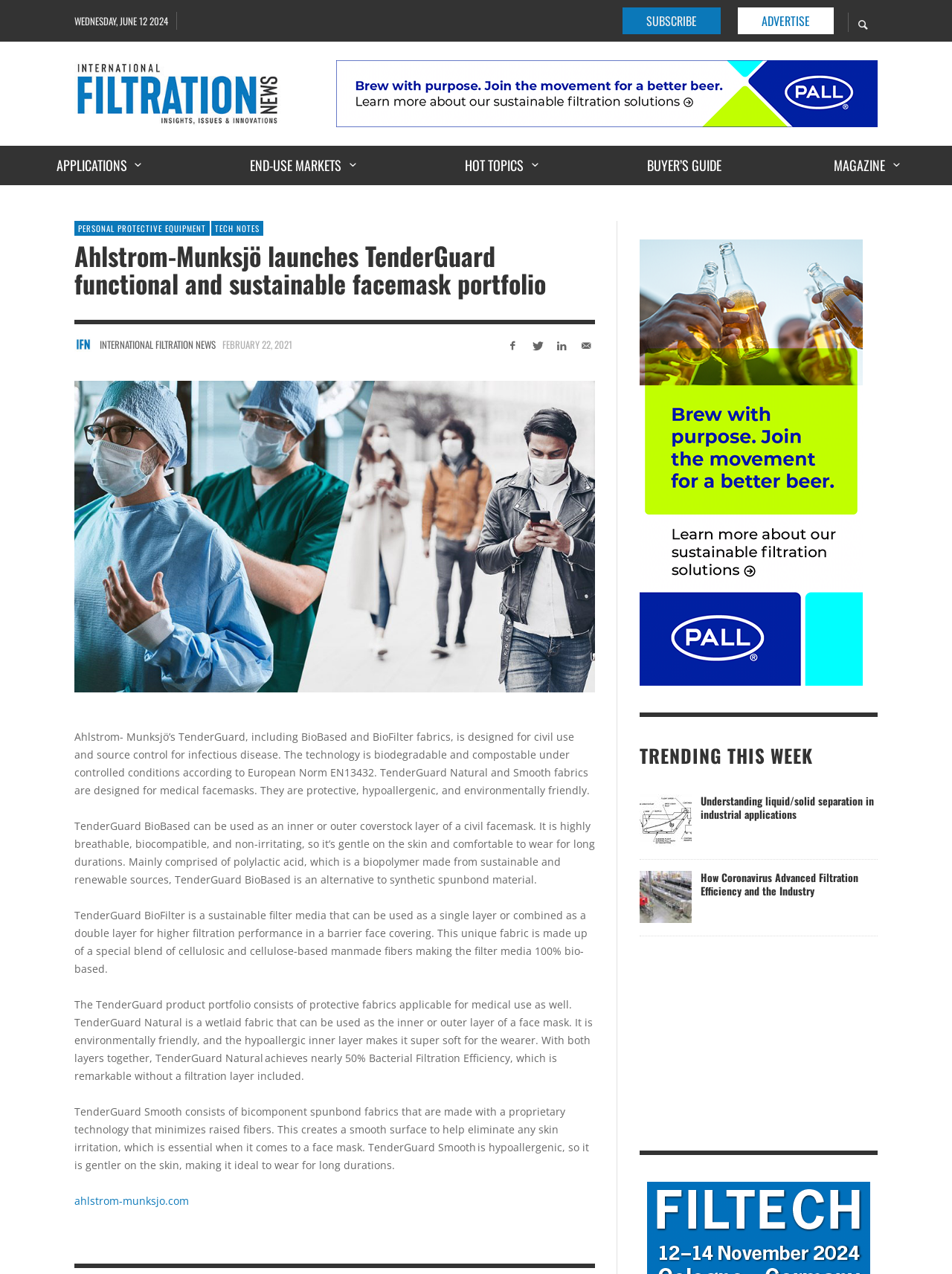How many types of TenderGuard products are mentioned in the article?
Answer the question with a single word or phrase derived from the image.

4